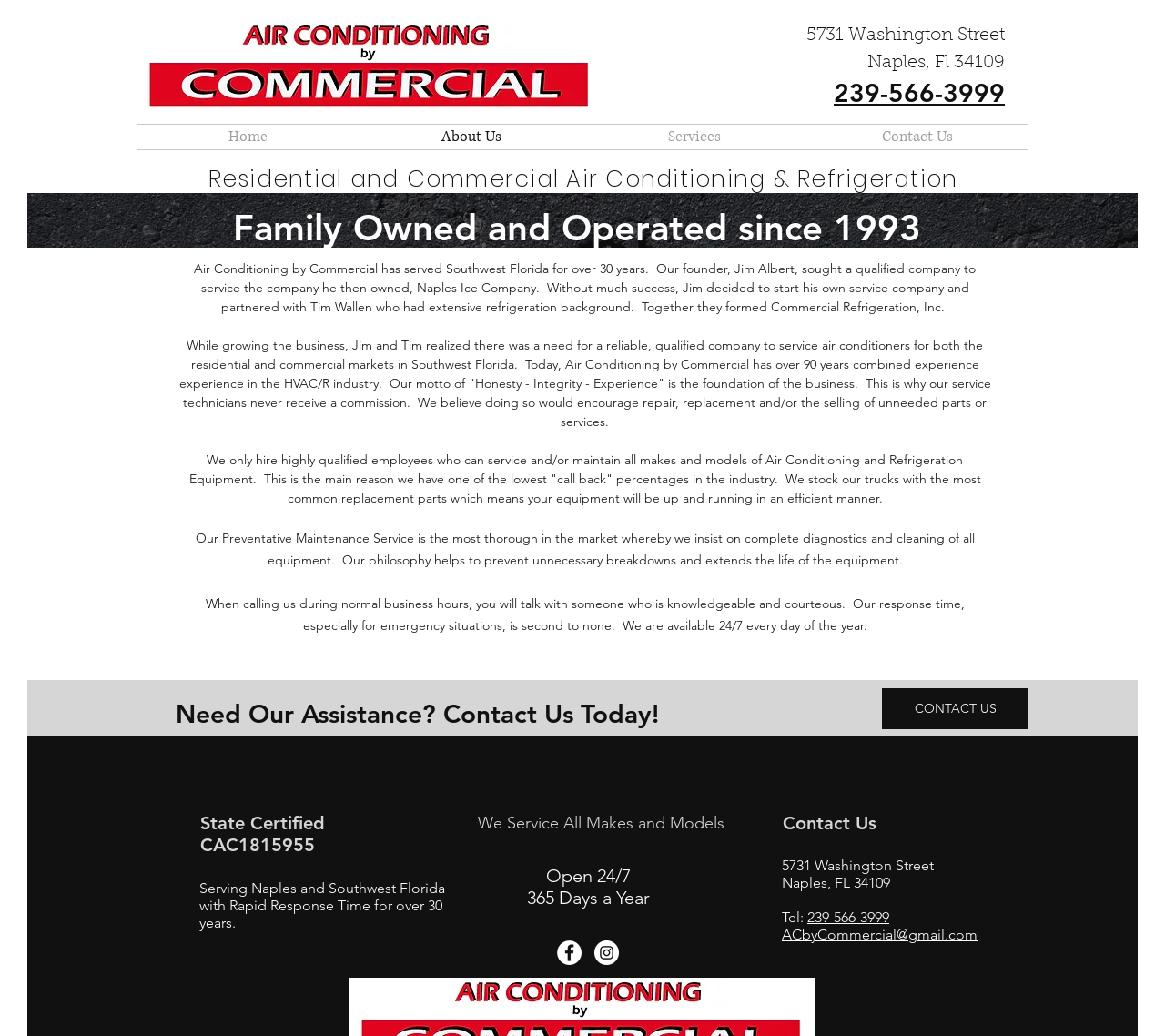Detail the webpage's structure and highlights in your description.

The webpage is about "About Us" section of a company called "AC by Commercial". At the top left corner, there is a logo image of the company. Below the logo, there is a section displaying the company's address, phone number, and a navigation menu with links to "Home", "About Us", "Services", and "Contact Us".

The main content of the page is divided into several sections. The first section has a heading that reads "Family Owned and Operated since 1993" and a paragraph of text describing the company's history and mission. The text is followed by several paragraphs that provide more information about the company's services, experience, and philosophy.

Below the main content, there is a section with a heading that reads "Need Our Assistance? Contact Us Today!" and a link to "CONTACT US". This section is followed by several lines of text that display the company's certifications, service areas, and operating hours.

At the bottom of the page, there is a social media bar with links to the company's Facebook and Instagram pages, represented by white circle icons. Below the social media bar, there is a section with the company's contact information, including address, phone number, and email.

Throughout the page, there are several static text elements that provide additional information about the company, such as its motto, services, and response time. The overall layout of the page is clean and easy to navigate, with clear headings and concise text.